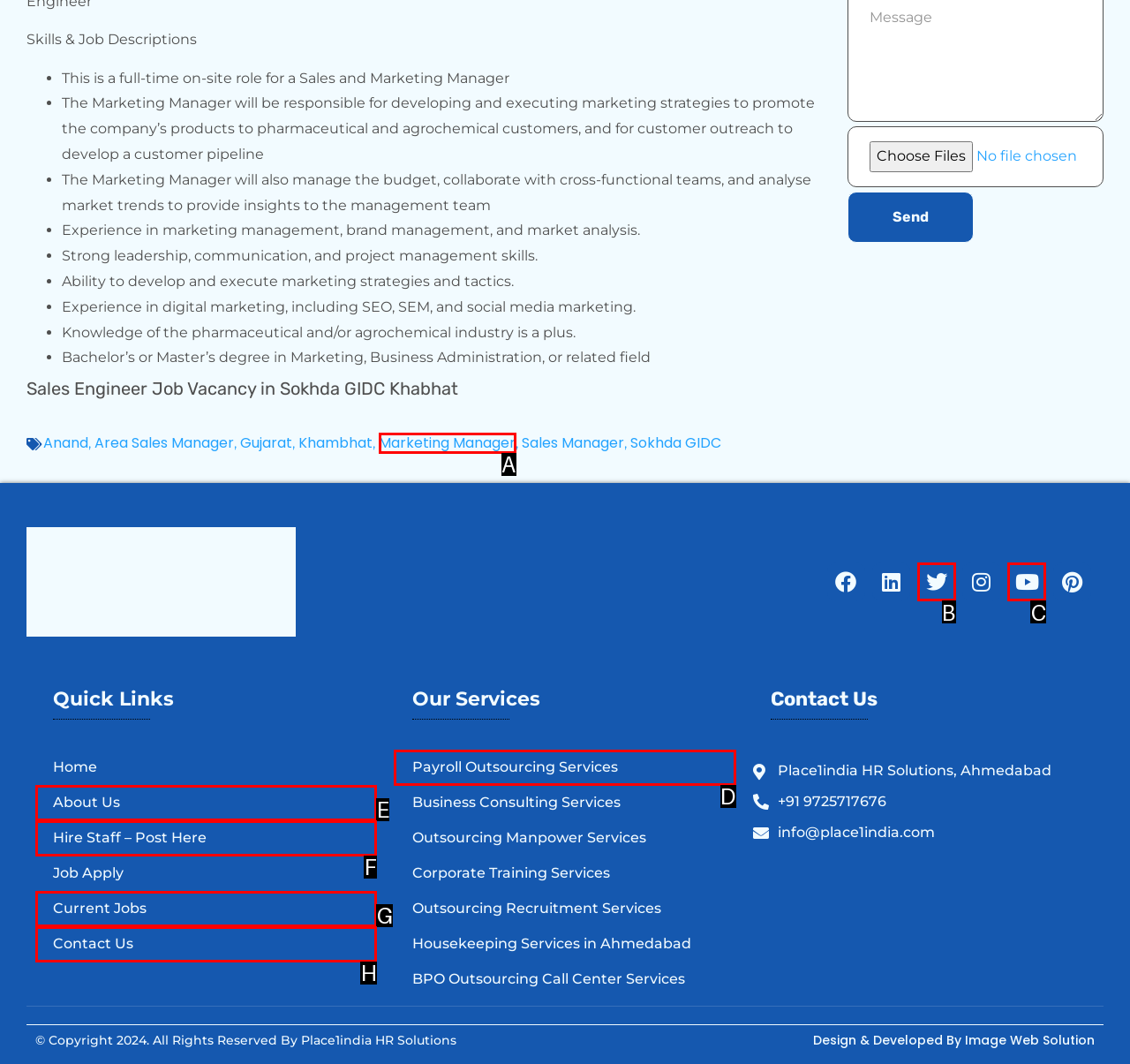Identify the HTML element that matches the description: title="Share as short link"
Respond with the letter of the correct option.

None